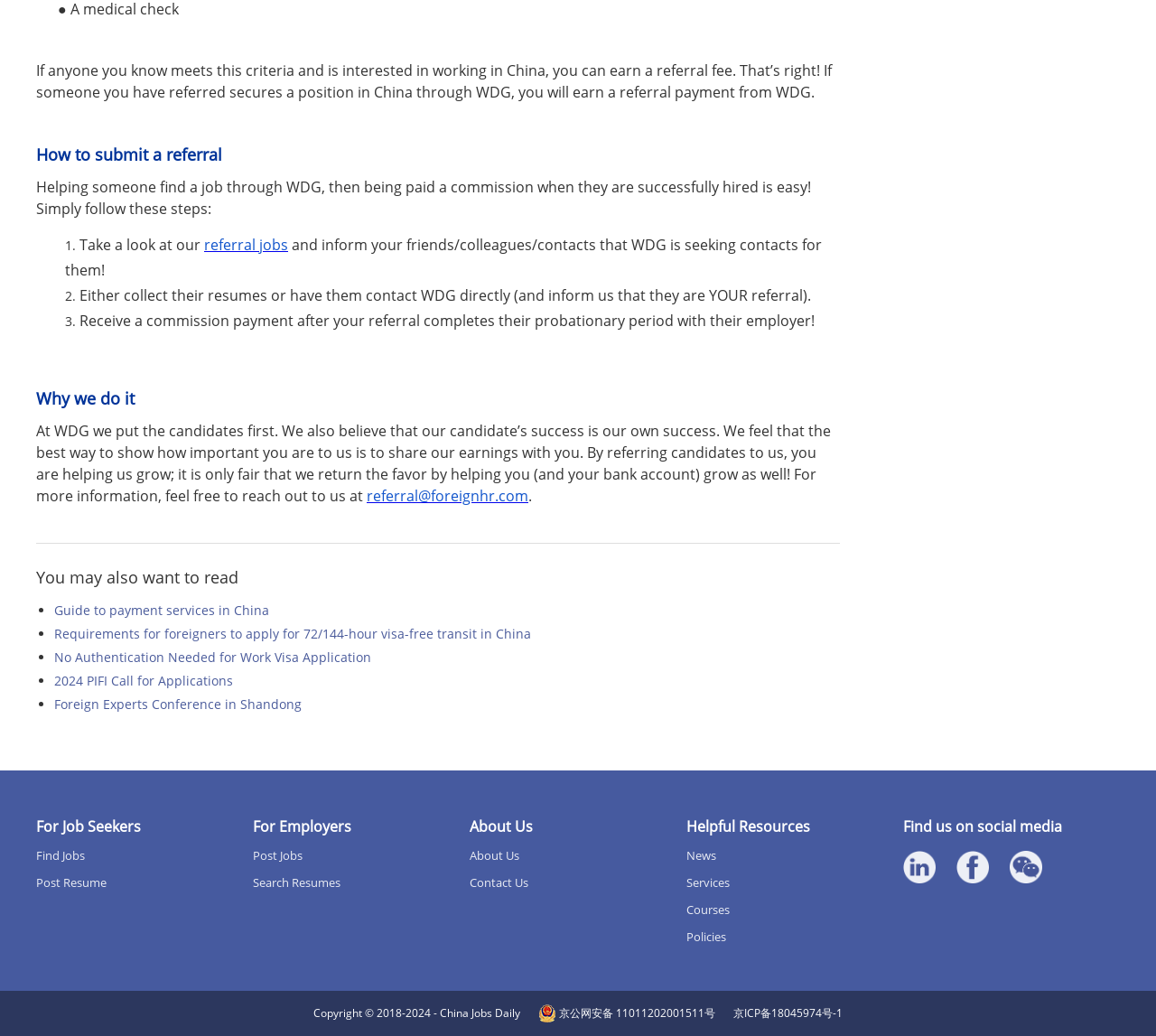Provide a single word or phrase to answer the given question: 
How many steps are there to submit a referral?

3